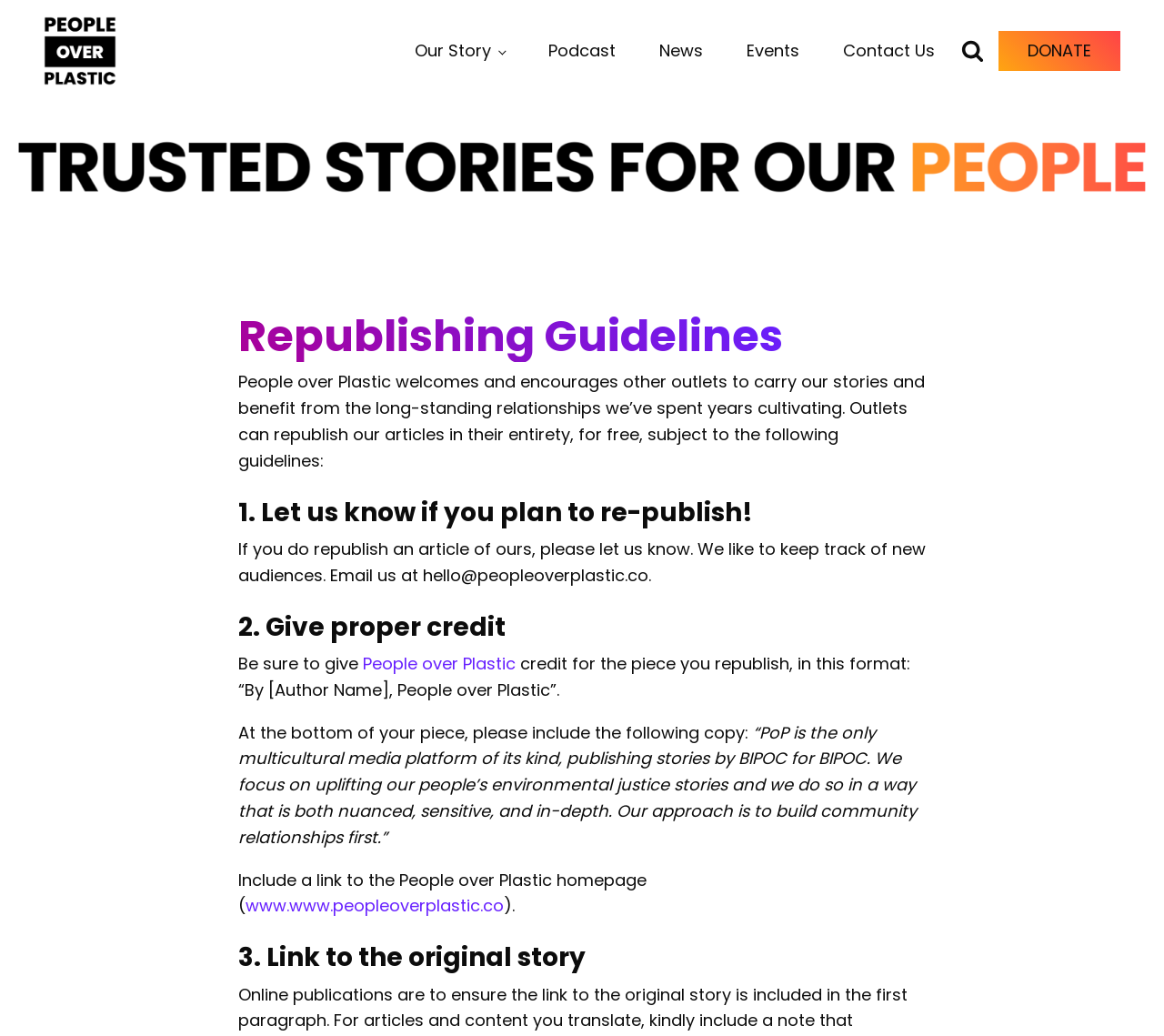What is the purpose of this webpage?
Give a detailed explanation using the information visible in the image.

The webpage provides guidelines for other outlets to republish People over Plastic's stories, including requirements for giving proper credit and linking to the original story.